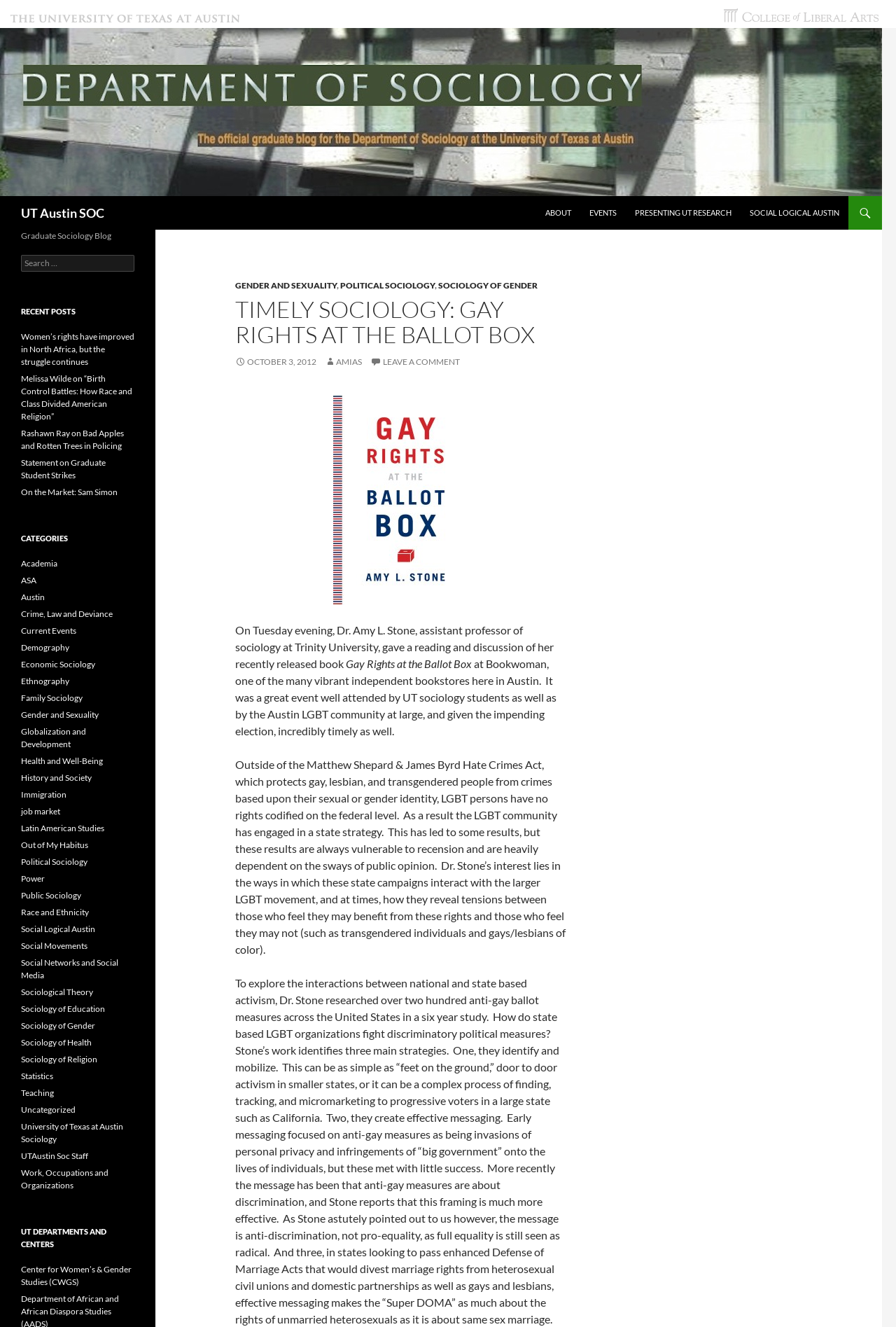Extract the bounding box of the UI element described as: "Social Networks and Social Media".

[0.023, 0.721, 0.132, 0.739]